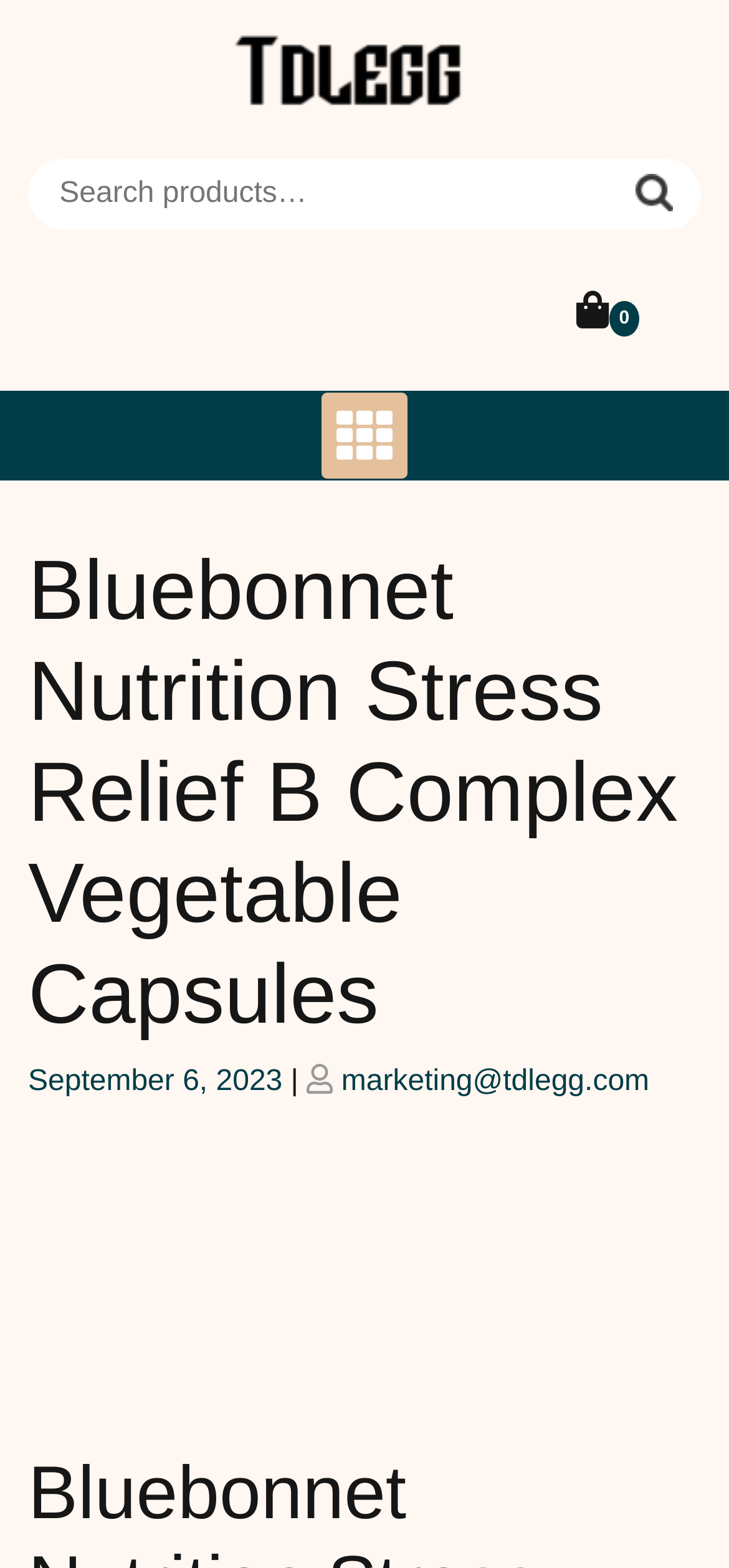Locate the UI element described by September 6, 2023 and provide its bounding box coordinates. Use the format (top-left x, top-left y, bottom-right x, bottom-right y) with all values as floating point numbers between 0 and 1.

[0.038, 0.68, 0.387, 0.7]